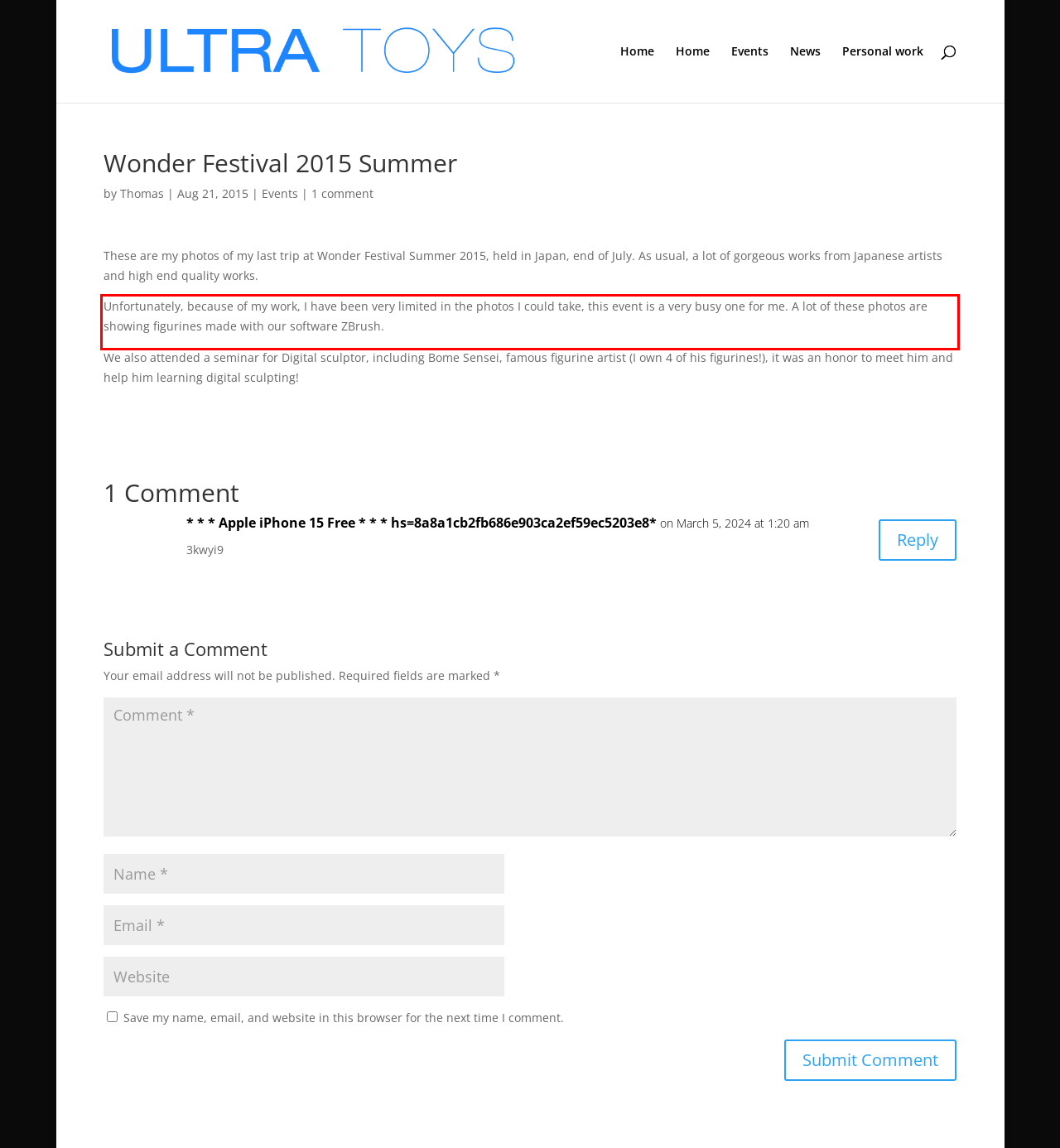Given a webpage screenshot with a red bounding box, perform OCR to read and deliver the text enclosed by the red bounding box.

Unfortunately, because of my work, I have been very limited in the photos I could take, this event is a very busy one for me. A lot of these photos are showing figurines made with our software ZBrush.